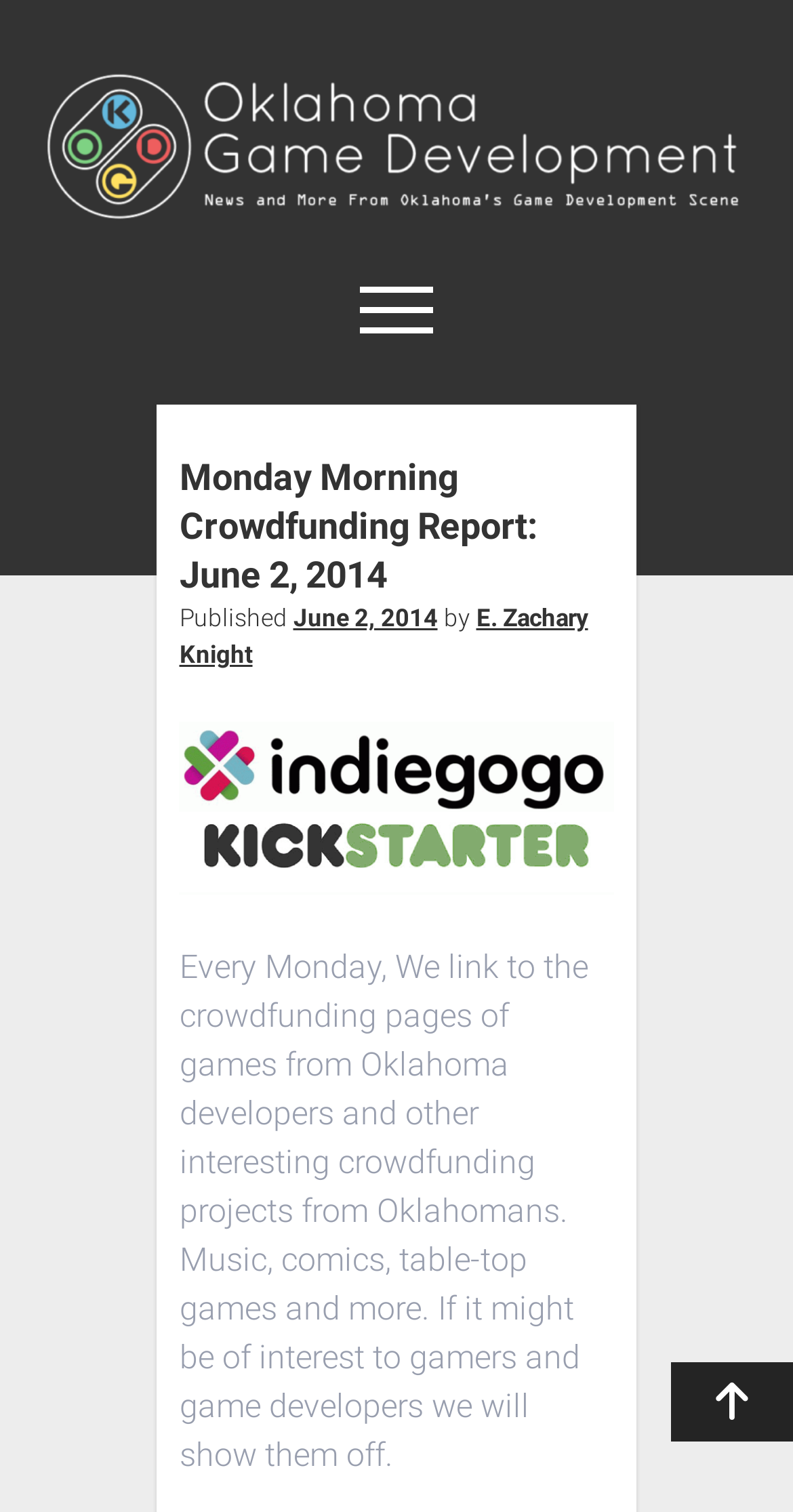For the given element description Scroll to the top, determine the bounding box coordinates of the UI element. The coordinates should follow the format (top-left x, top-left y, bottom-right x, bottom-right y) and be within the range of 0 to 1.

[0.846, 0.901, 1.0, 0.953]